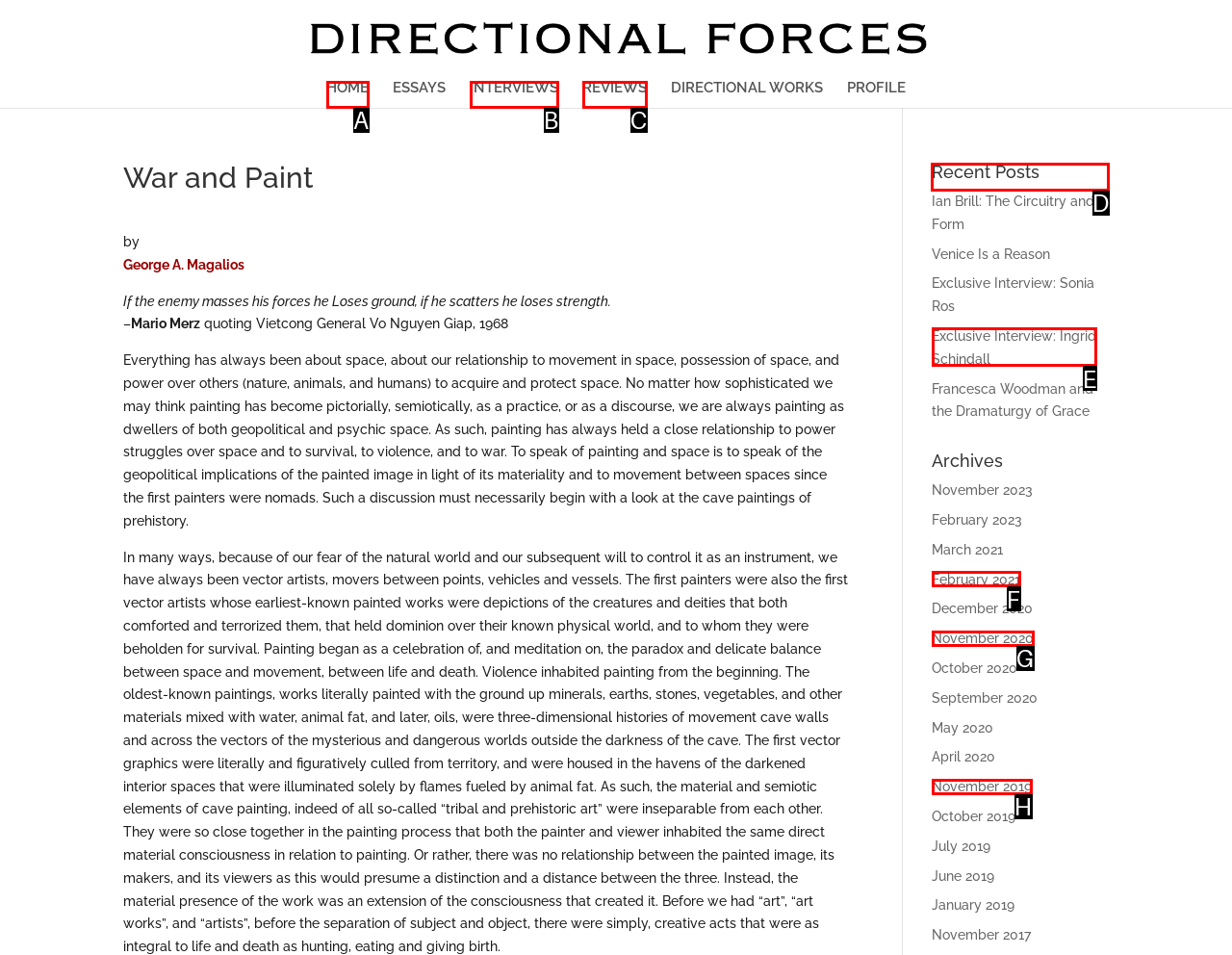Show which HTML element I need to click to perform this task: View recent posts Answer with the letter of the correct choice.

D